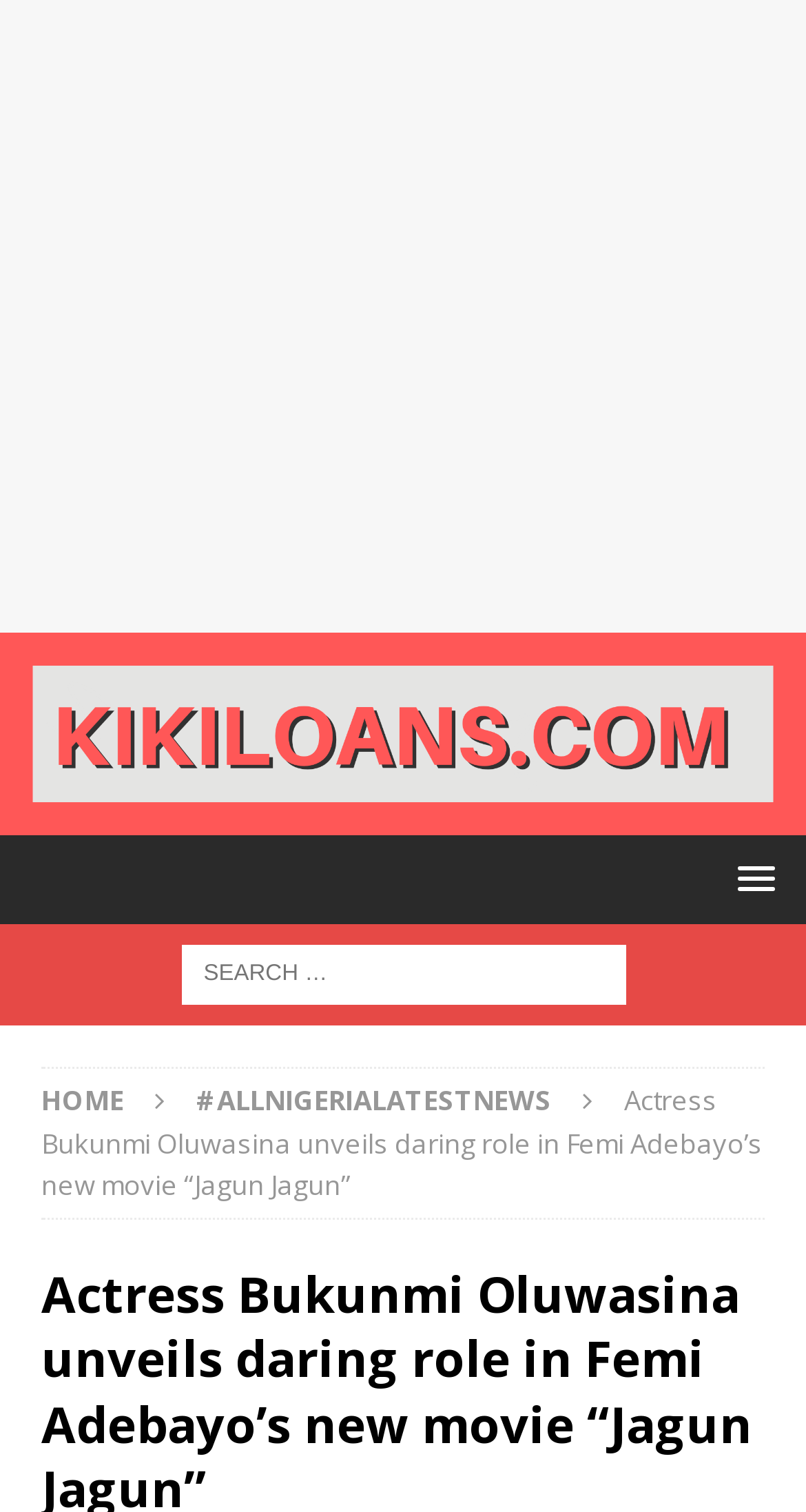Find the bounding box of the UI element described as follows: "Home".

[0.051, 0.715, 0.154, 0.74]